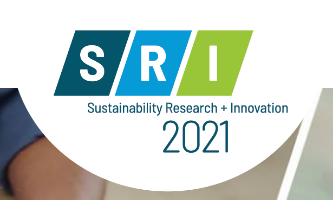What is the focus of the SRI Congress?
Refer to the image and provide a one-word or short phrase answer.

Sustainability practices and innovations